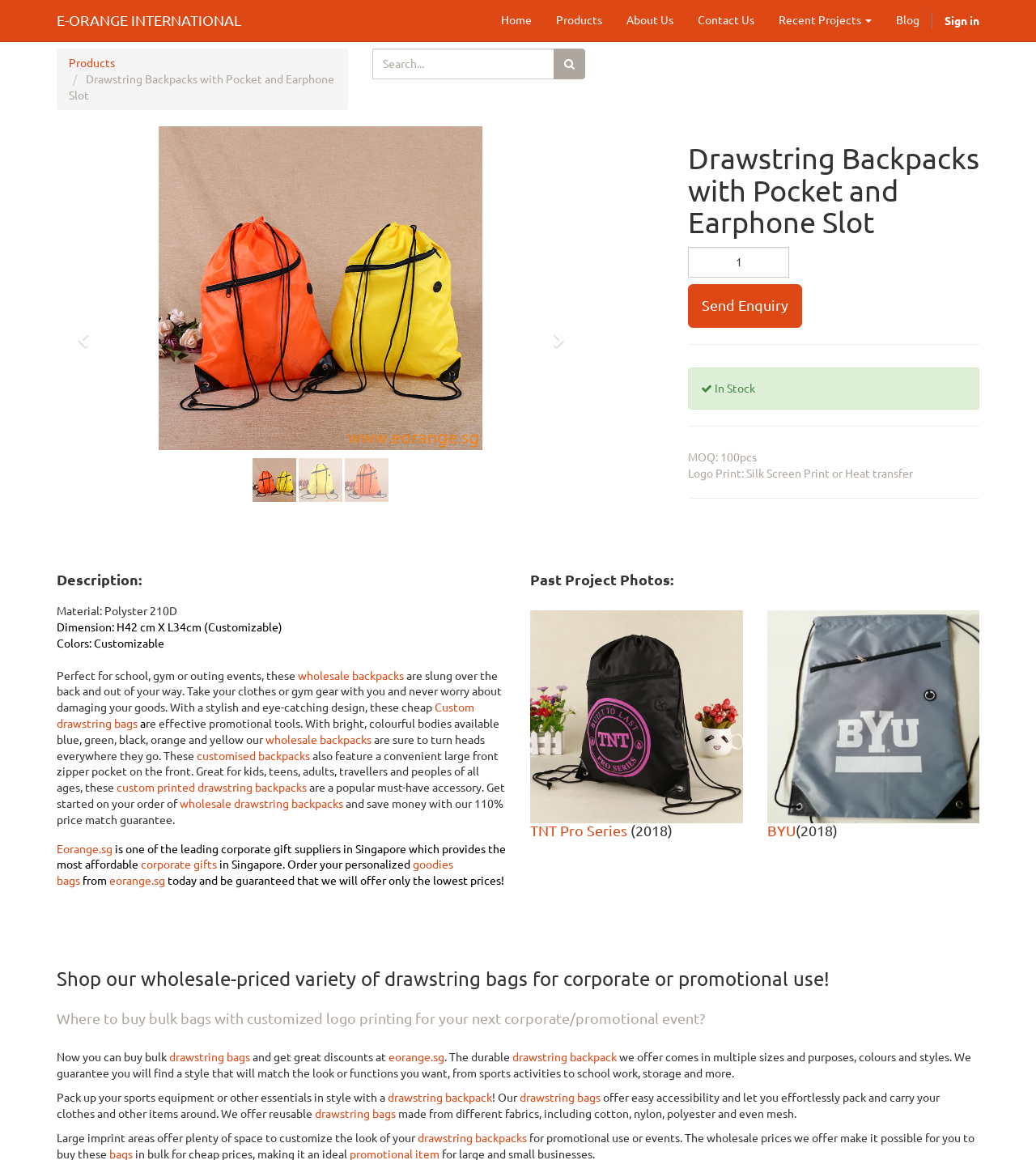Pinpoint the bounding box coordinates of the element you need to click to execute the following instruction: "Read about customized logo print goodies bags". The bounding box should be represented by four float numbers between 0 and 1, in the format [left, top, right, bottom].

[0.512, 0.526, 0.717, 0.71]